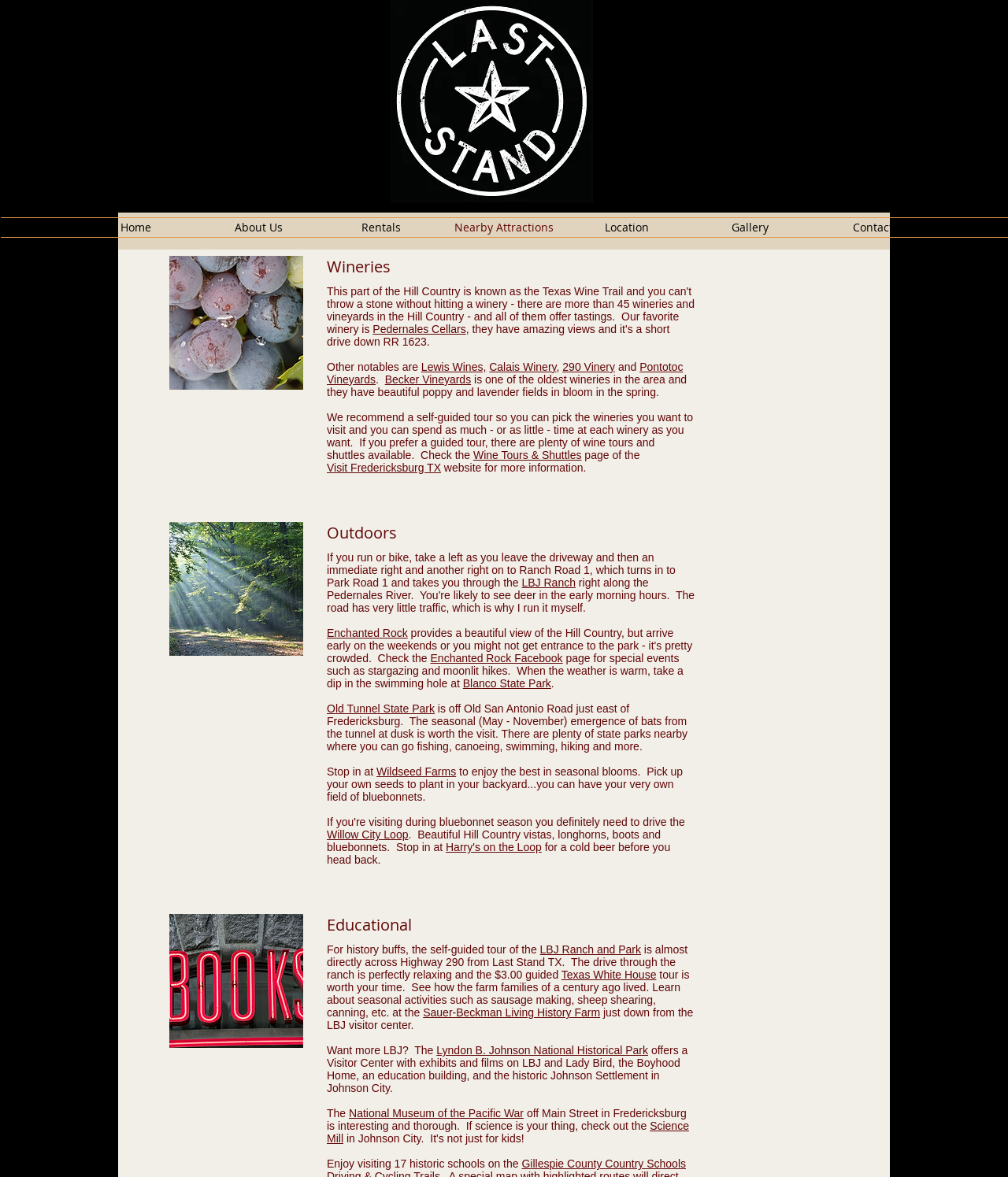Could you indicate the bounding box coordinates of the region to click in order to complete this instruction: "Click on the 'Home' link".

[0.074, 0.185, 0.196, 0.201]